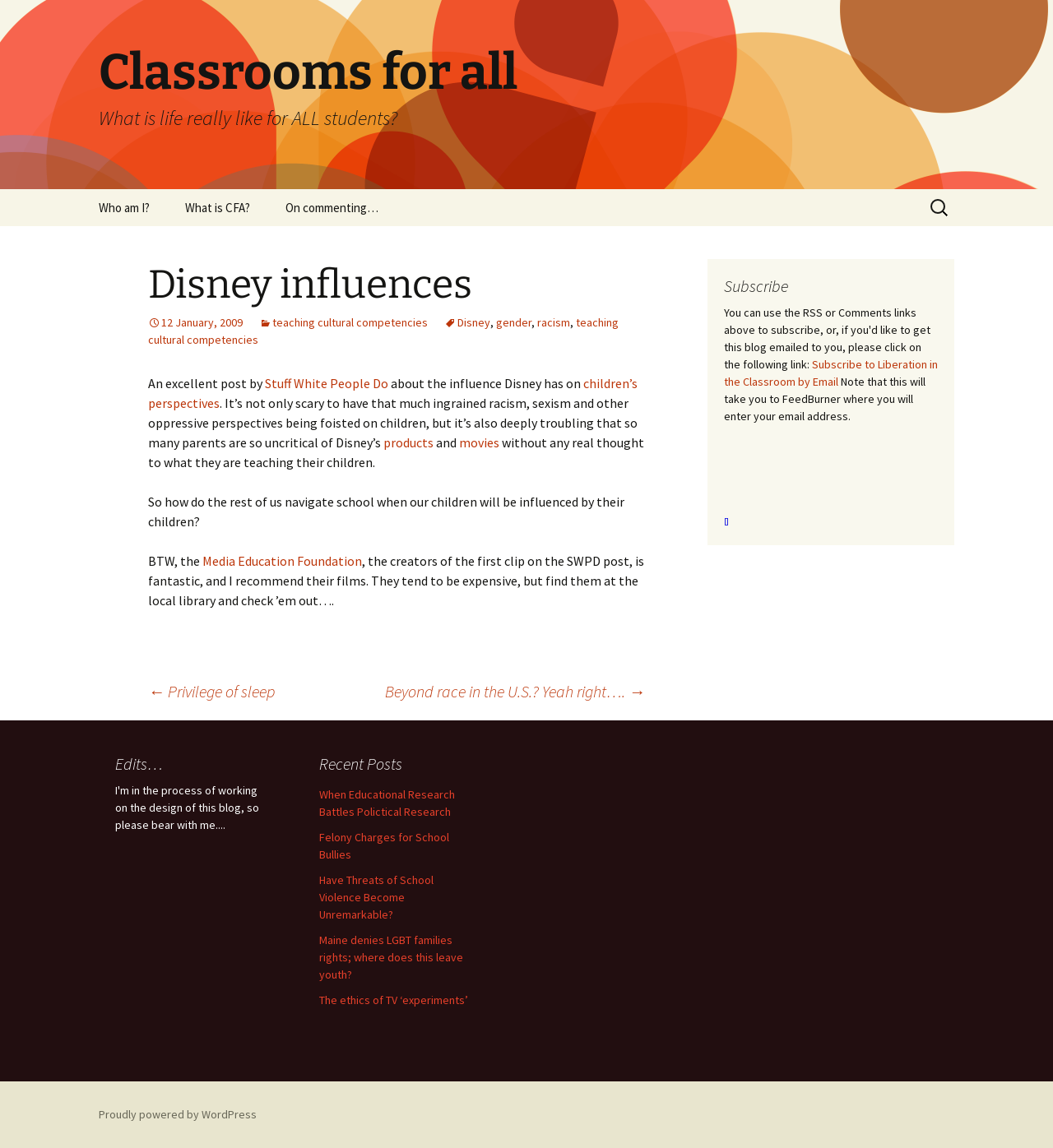Determine the bounding box coordinates of the clickable region to carry out the instruction: "Search for something".

[0.88, 0.165, 0.906, 0.196]